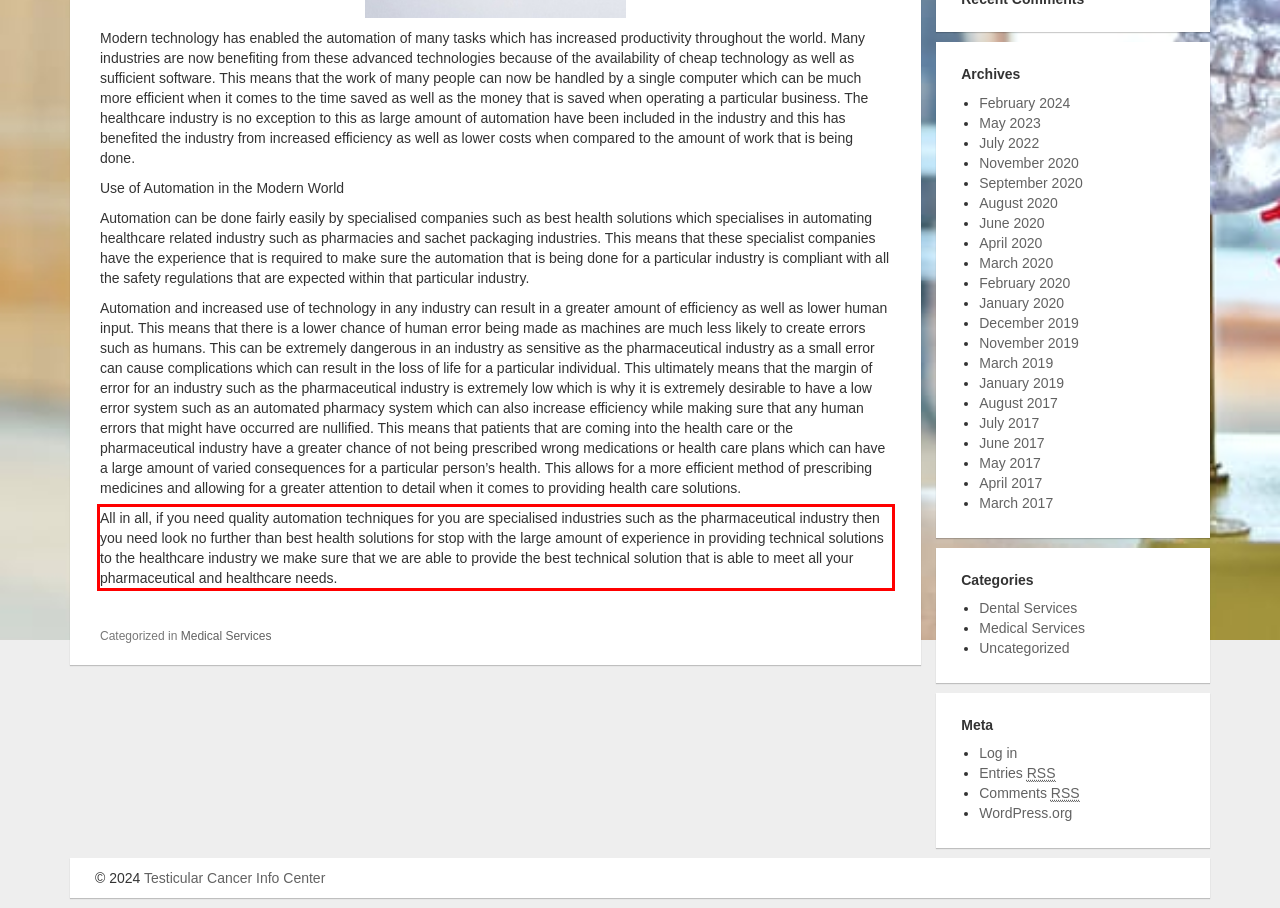You have a webpage screenshot with a red rectangle surrounding a UI element. Extract the text content from within this red bounding box.

All in all, if you need quality automation techniques for you are specialised industries such as the pharmaceutical industry then you need look no further than best health solutions for stop with the large amount of experience in providing technical solutions to the healthcare industry we make sure that we are able to provide the best technical solution that is able to meet all your pharmaceutical and healthcare needs.